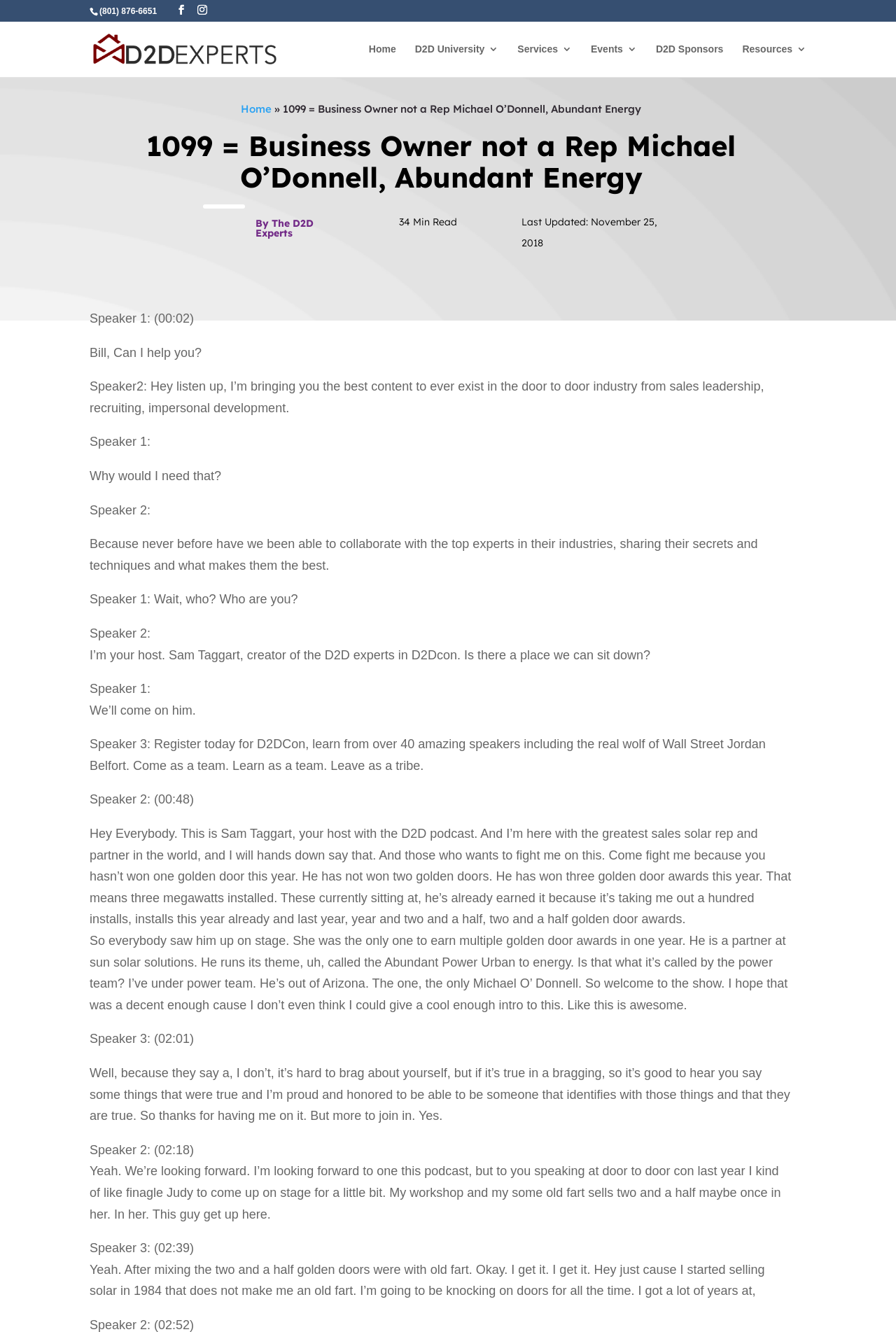Given the element description, predict the bounding box coordinates in the format (top-left x, top-left y, bottom-right x, bottom-right y). Make sure all values are between 0 and 1. Here is the element description: D2D University

[0.463, 0.033, 0.557, 0.058]